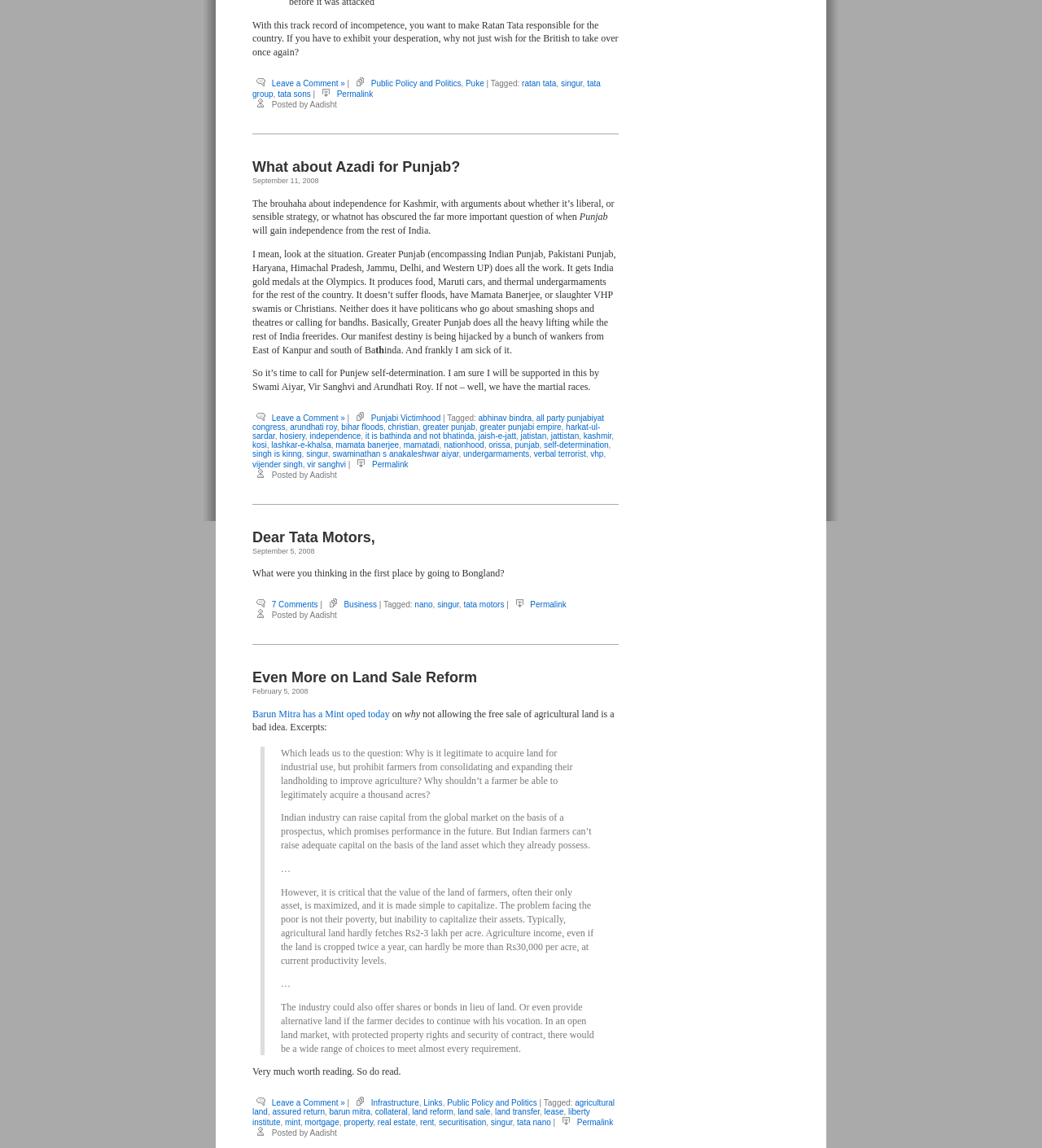Show the bounding box coordinates for the HTML element as described: "Terms of Use".

None